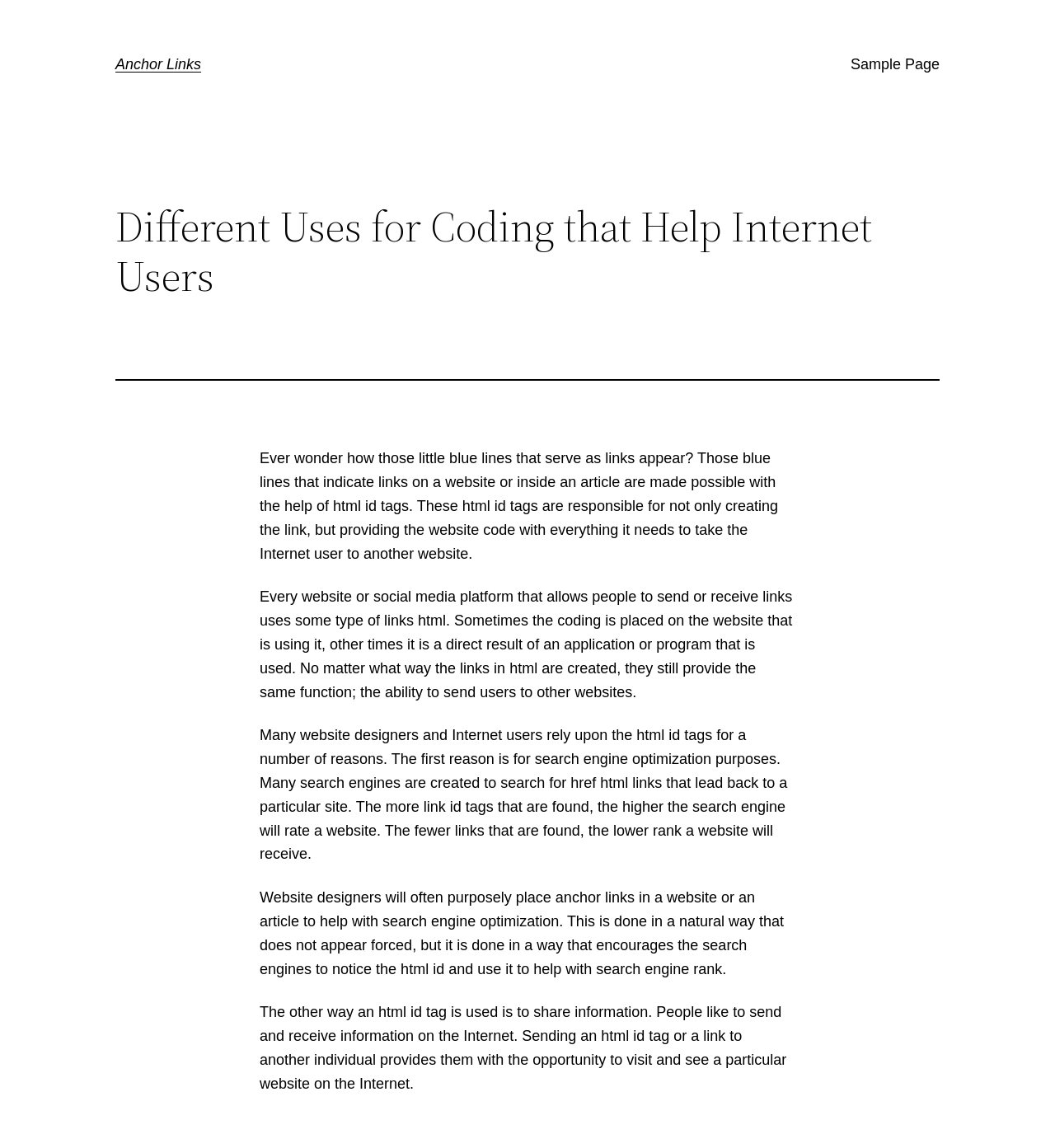Why do website designers place anchor links?
Answer the question with as much detail as possible.

Website designers place anchor links in a website or an article to help with search engine optimization. This is done in a natural way that does not appear forced, but it is done in a way that encourages the search engines to notice the html id and use it to help with search engine rank.